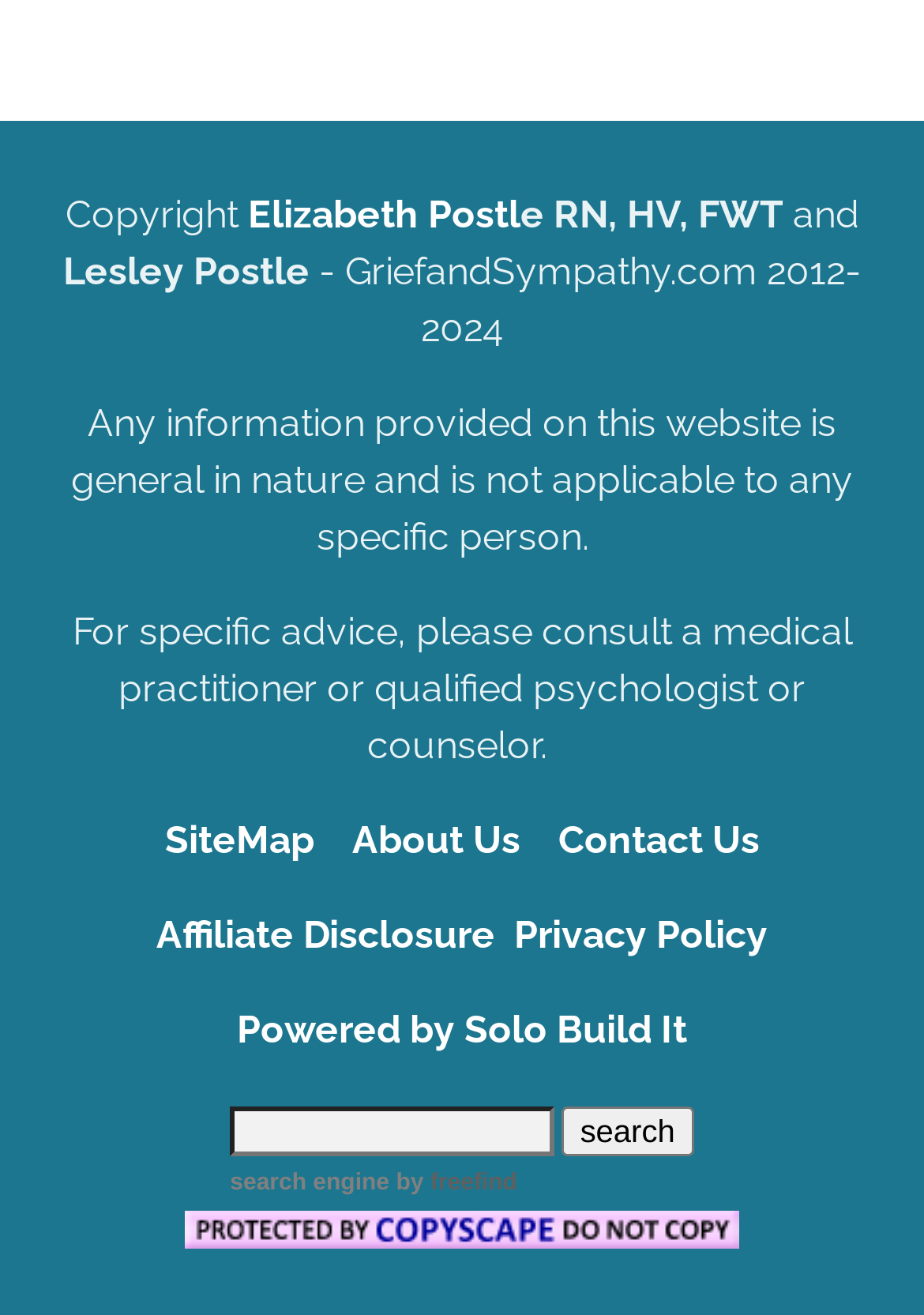Given the element description "Contact Us", identify the bounding box of the corresponding UI element.

[0.604, 0.622, 0.822, 0.657]